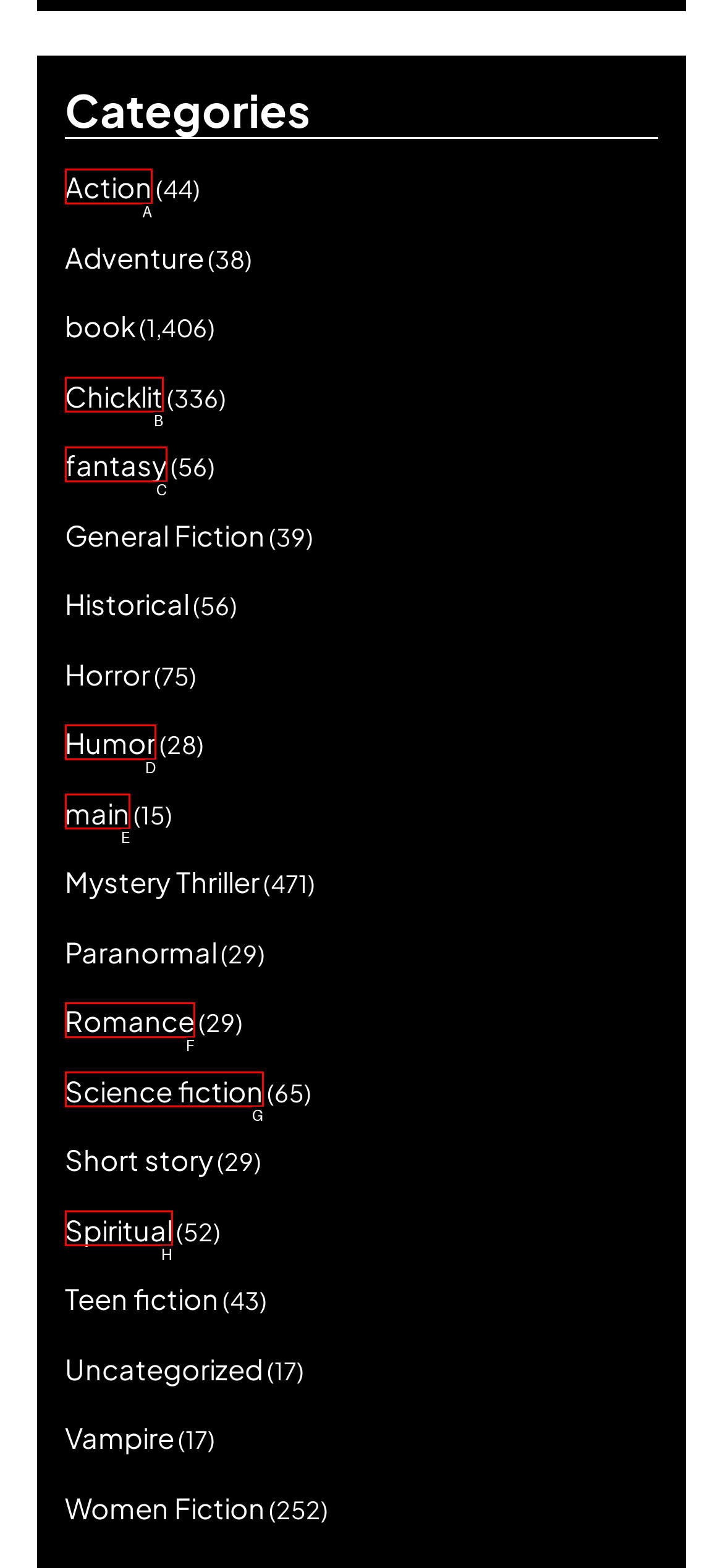Assess the description: fantasy and select the option that matches. Provide the letter of the chosen option directly from the given choices.

C